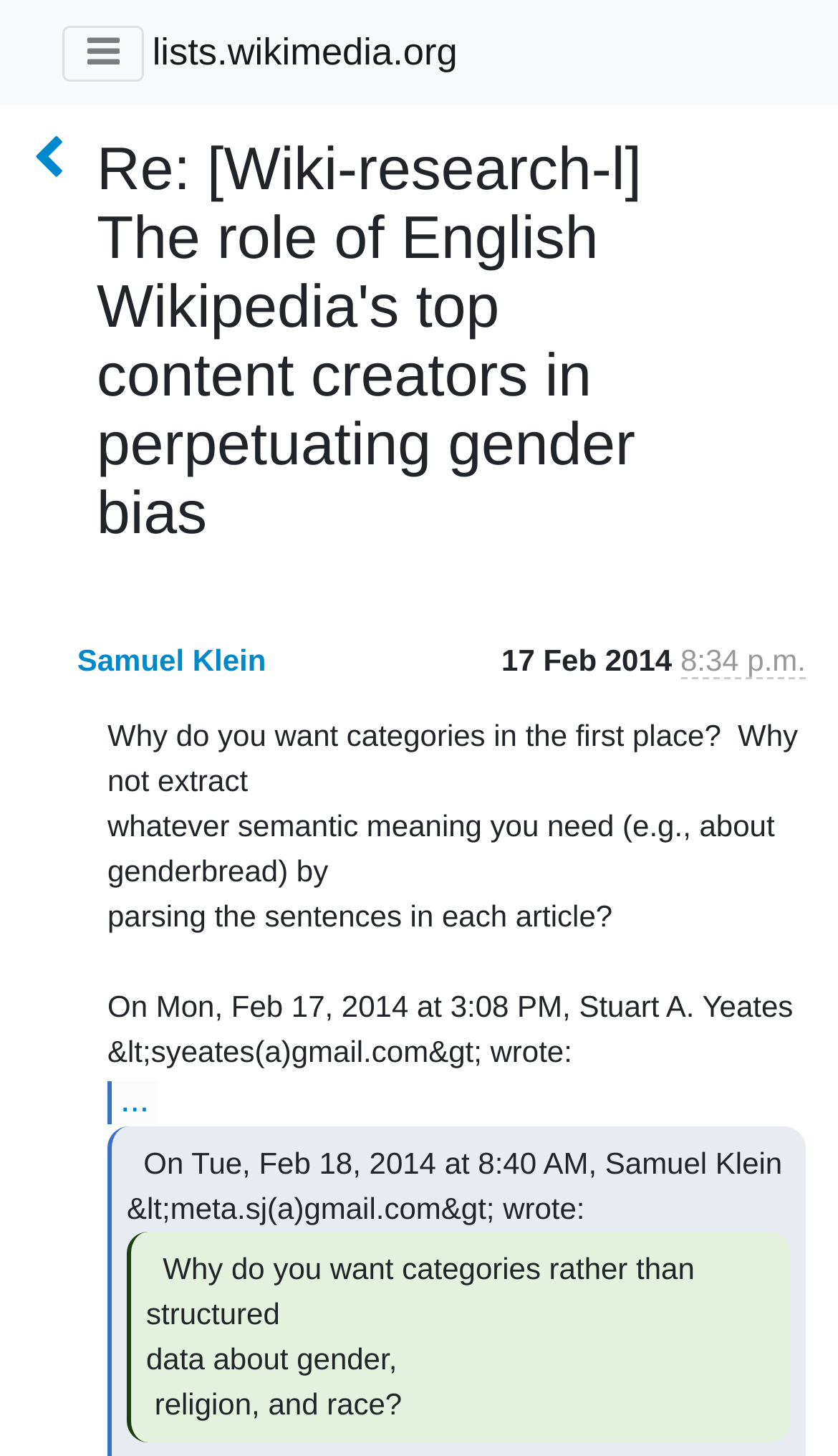Identify the first-level heading on the webpage and generate its text content.

Re: [Wiki-research-l] The role of English Wikipedia's top content creators in perpetuating gender bias